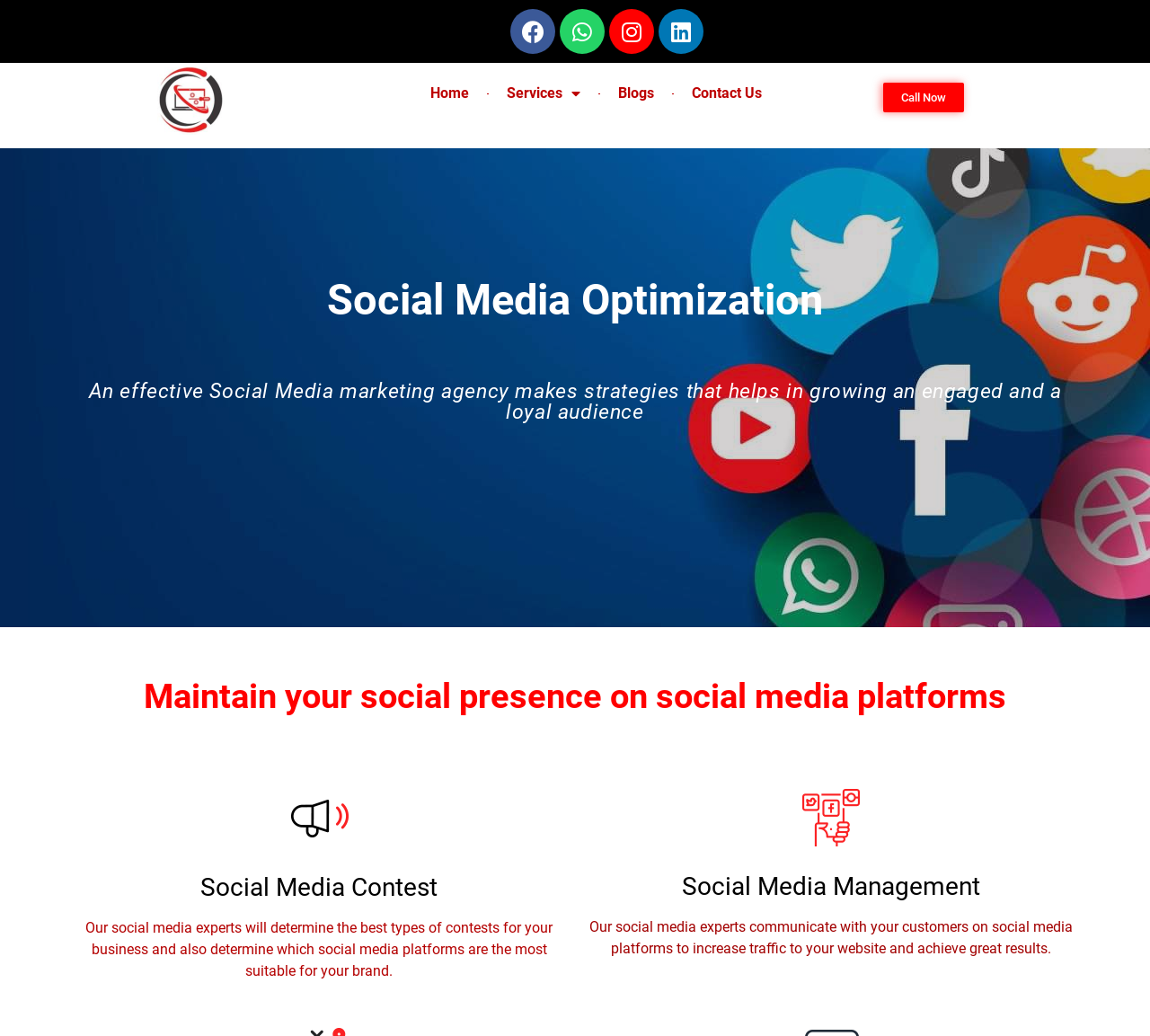Find the bounding box coordinates of the element I should click to carry out the following instruction: "Click Call Now button".

[0.768, 0.08, 0.838, 0.108]